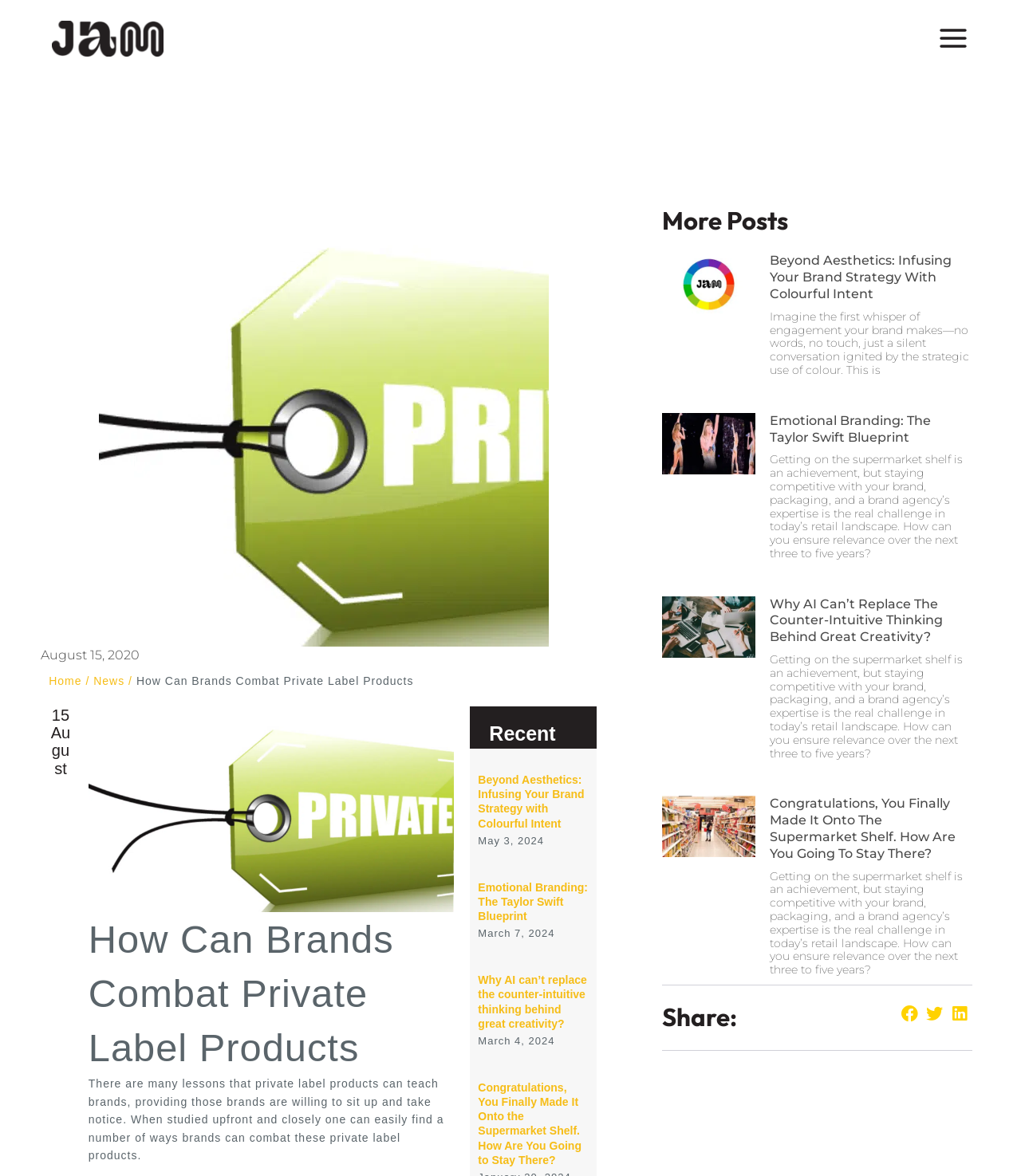Find the bounding box coordinates of the element to click in order to complete this instruction: "Share on facebook". The bounding box coordinates must be four float numbers between 0 and 1, denoted as [left, top, right, bottom].

[0.878, 0.852, 0.903, 0.873]